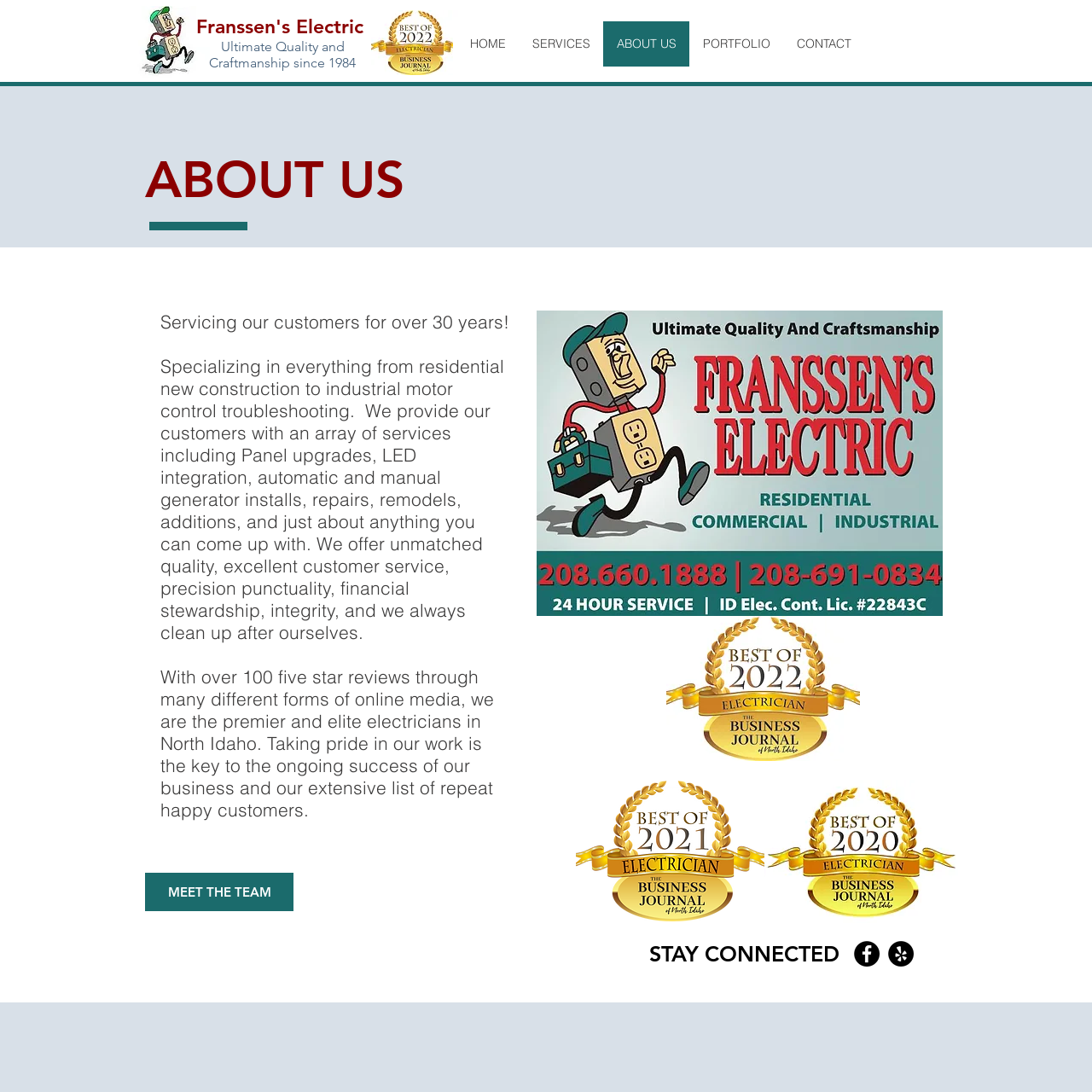Identify the coordinates of the bounding box for the element that must be clicked to accomplish the instruction: "Go to Home page".

None